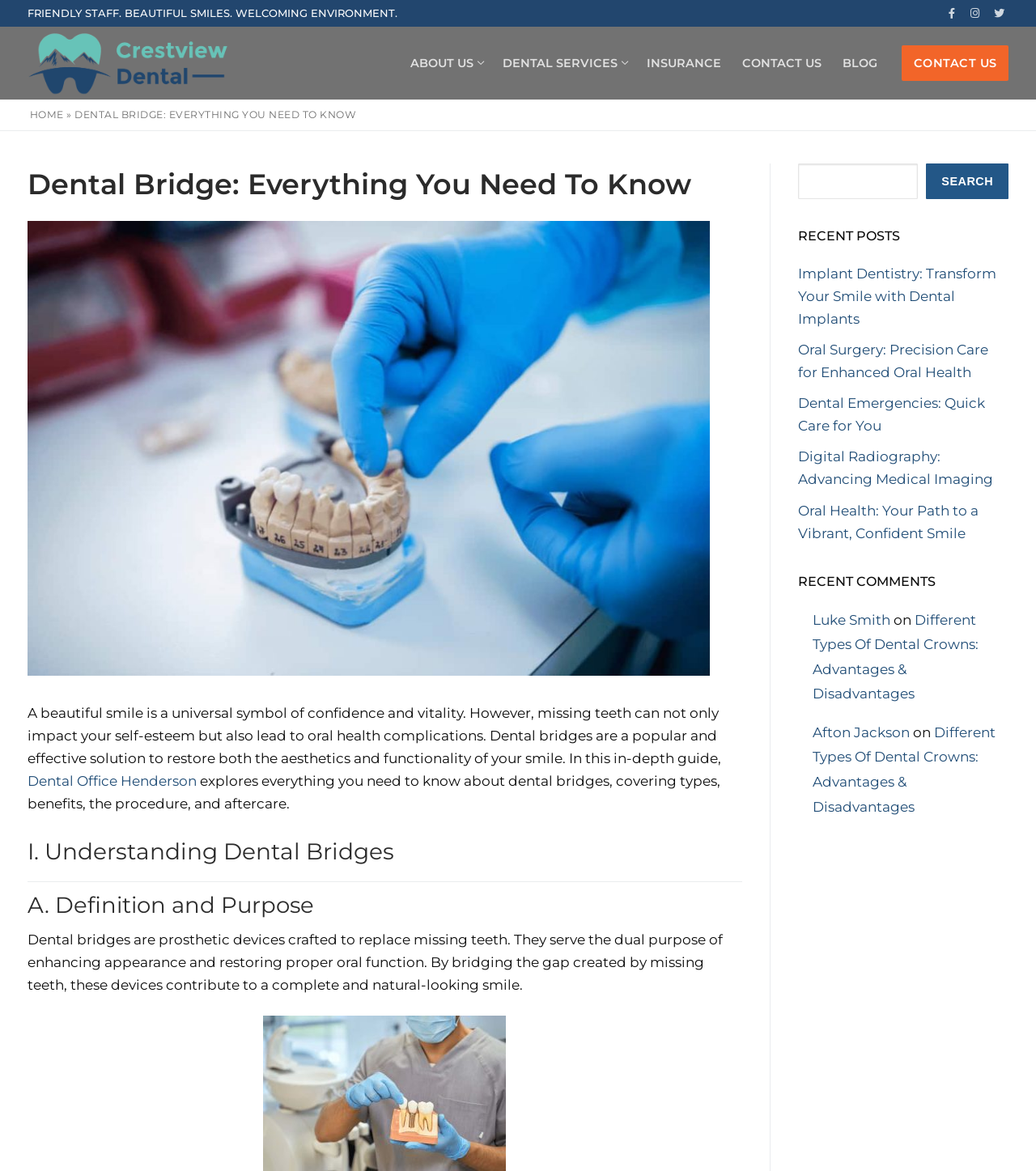Given the description of the UI element: "Privacy Policy", predict the bounding box coordinates in the form of [left, top, right, bottom], with each value being a float between 0 and 1.

None